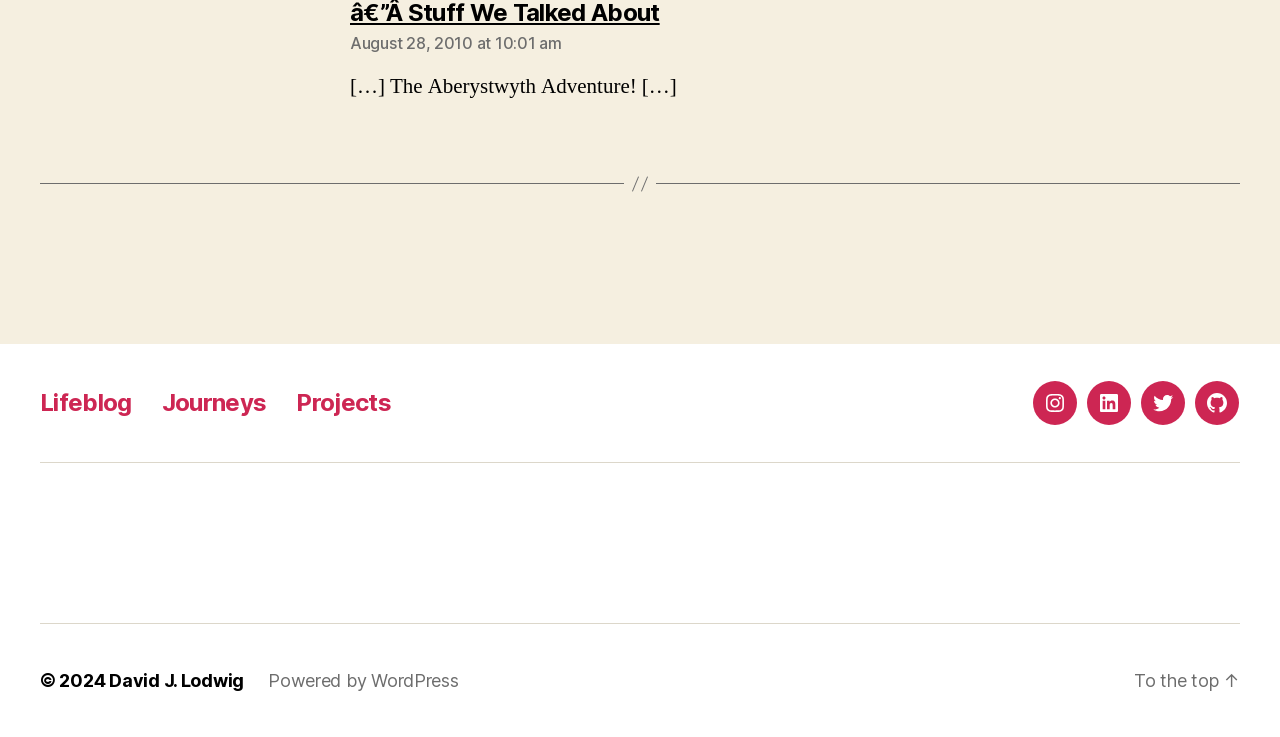What is the blogging platform used?
Answer with a single word or phrase by referring to the visual content.

WordPress